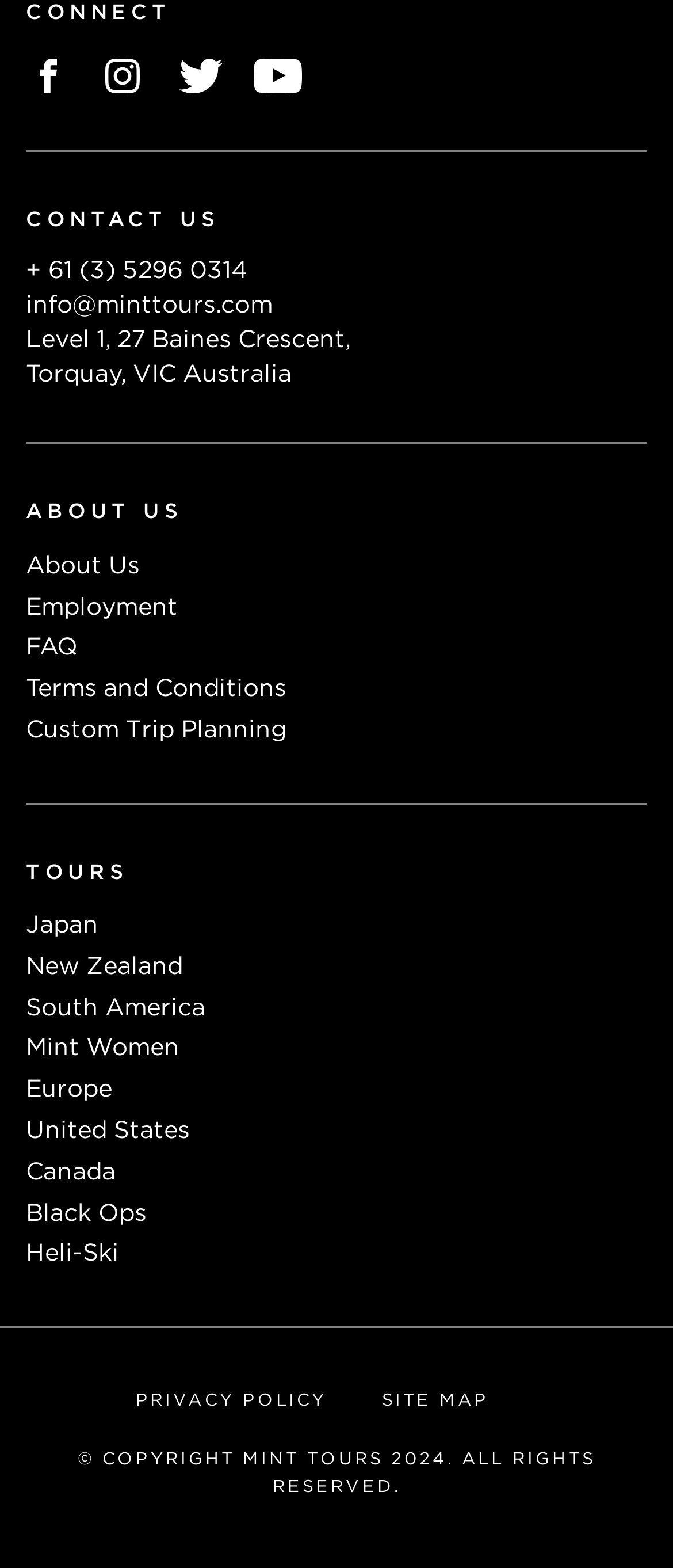Identify the bounding box coordinates of the region that needs to be clicked to carry out this instruction: "Check the Privacy Policy". Provide these coordinates as four float numbers ranging from 0 to 1, i.e., [left, top, right, bottom].

[0.201, 0.886, 0.486, 0.899]